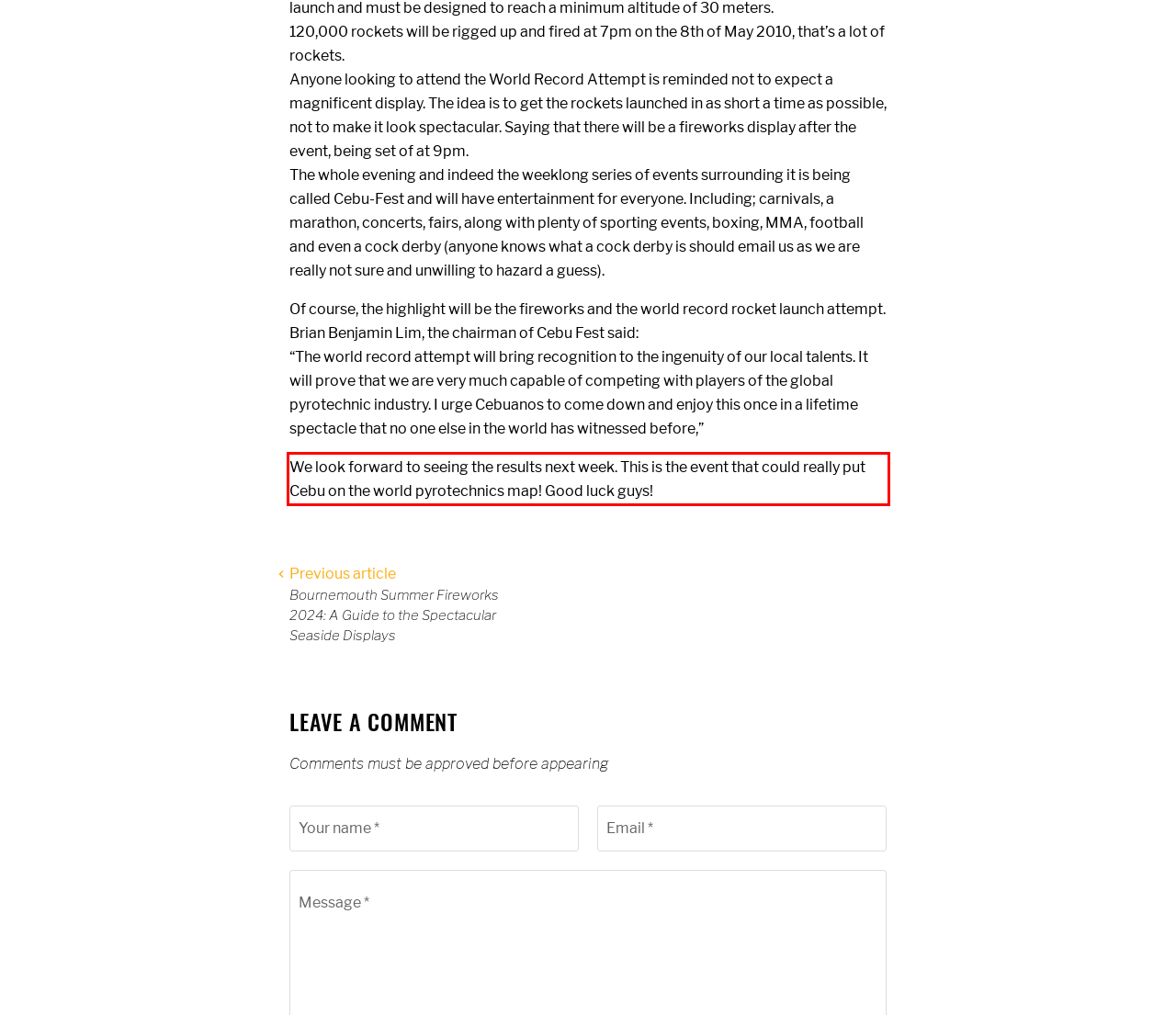Within the provided webpage screenshot, find the red rectangle bounding box and perform OCR to obtain the text content.

We look forward to seeing the results next week. This is the event that could really put Cebu on the world pyrotechnics map! Good luck guys!